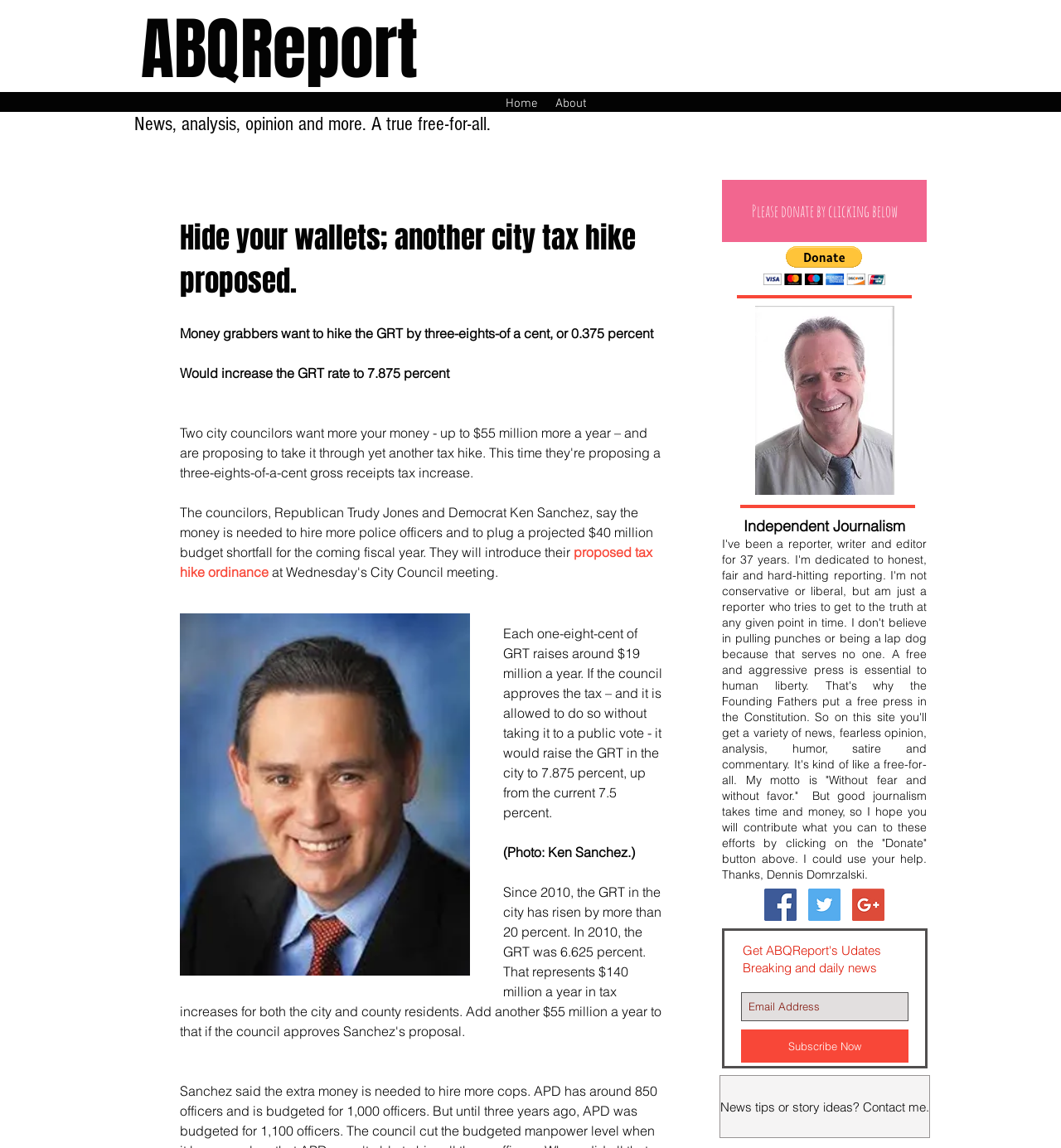Illustrate the webpage thoroughly, mentioning all important details.

This webpage appears to be a news article or blog post discussing a proposed city tax hike. At the top of the page, there is a heading "ABQReport" followed by a navigation menu with links to "Home" and "About". Below this, there is a large heading "Hide your wallets; another city tax hike proposed." 

The main content of the article is divided into several paragraphs, which describe the proposed tax hike and its potential impact. The article mentions that two city councilors, Republican Trudy Jones and Democrat Ken Sanchez, are proposing to increase the Gross Receipts Tax (GRT) by three-eighths of a cent, which would raise around $55 million per year. The article also explains that the money is needed to hire more police officers and to plug a projected $40 million budget shortfall.

To the right of the main content, there are several buttons and links, including a "Donate" button, a "Subscribe Now" button, and links to social media platforms such as Facebook, Twitter, and Google+. There is also a region labeled "Slideshow" with a textbox to enter an email address and a button to subscribe to a newsletter.

At the bottom of the page, there is a link to contact the author with news tips or story ideas. There is also a photo of Ken Sanchez, one of the city councilors mentioned in the article. Overall, the webpage appears to be a news article or blog post discussing a local issue, with a focus on providing information and analysis to readers.